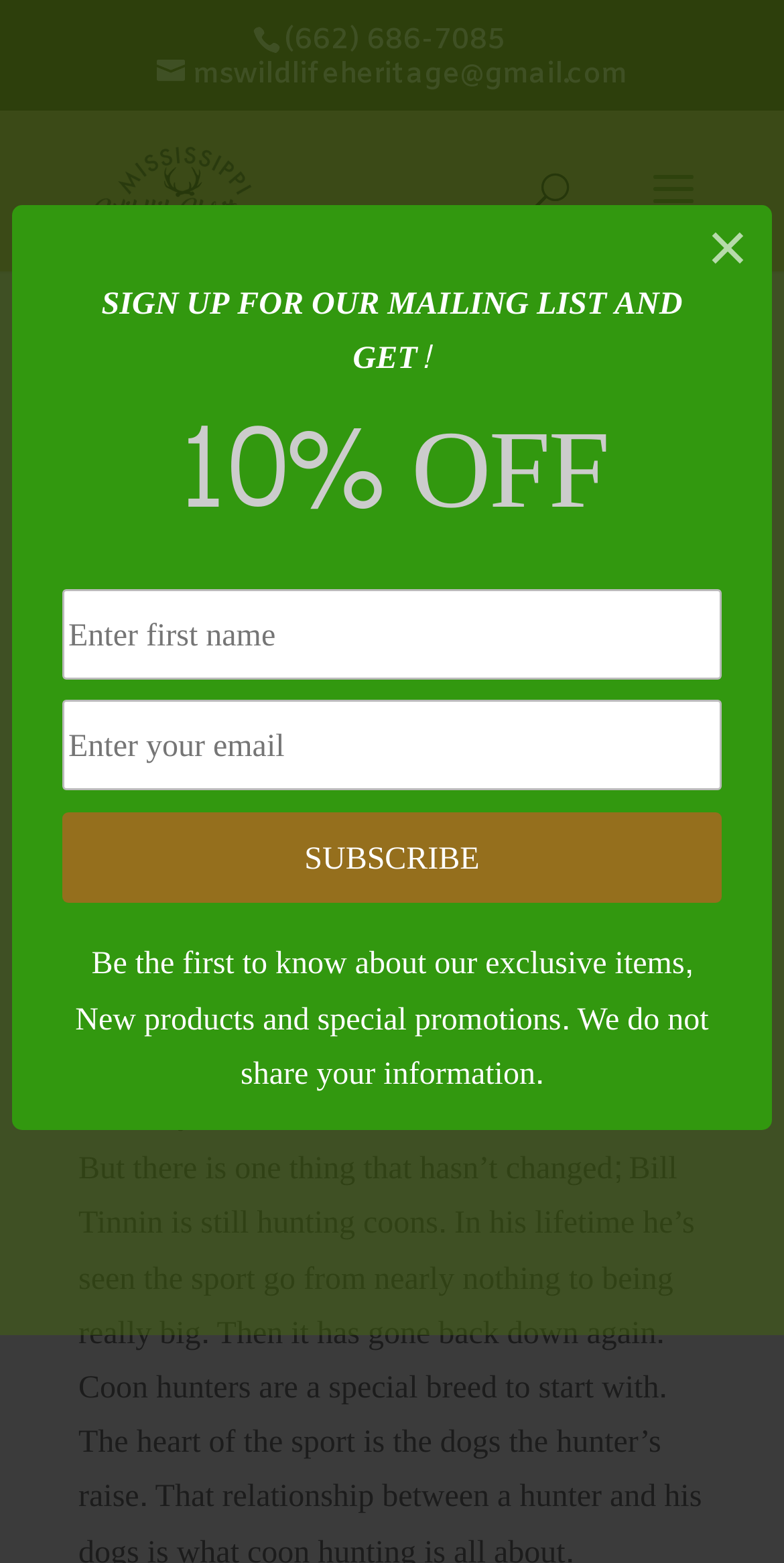Provide the bounding box coordinates of the area you need to click to execute the following instruction: "Subscribe to the mailing list".

[0.079, 0.52, 0.921, 0.578]